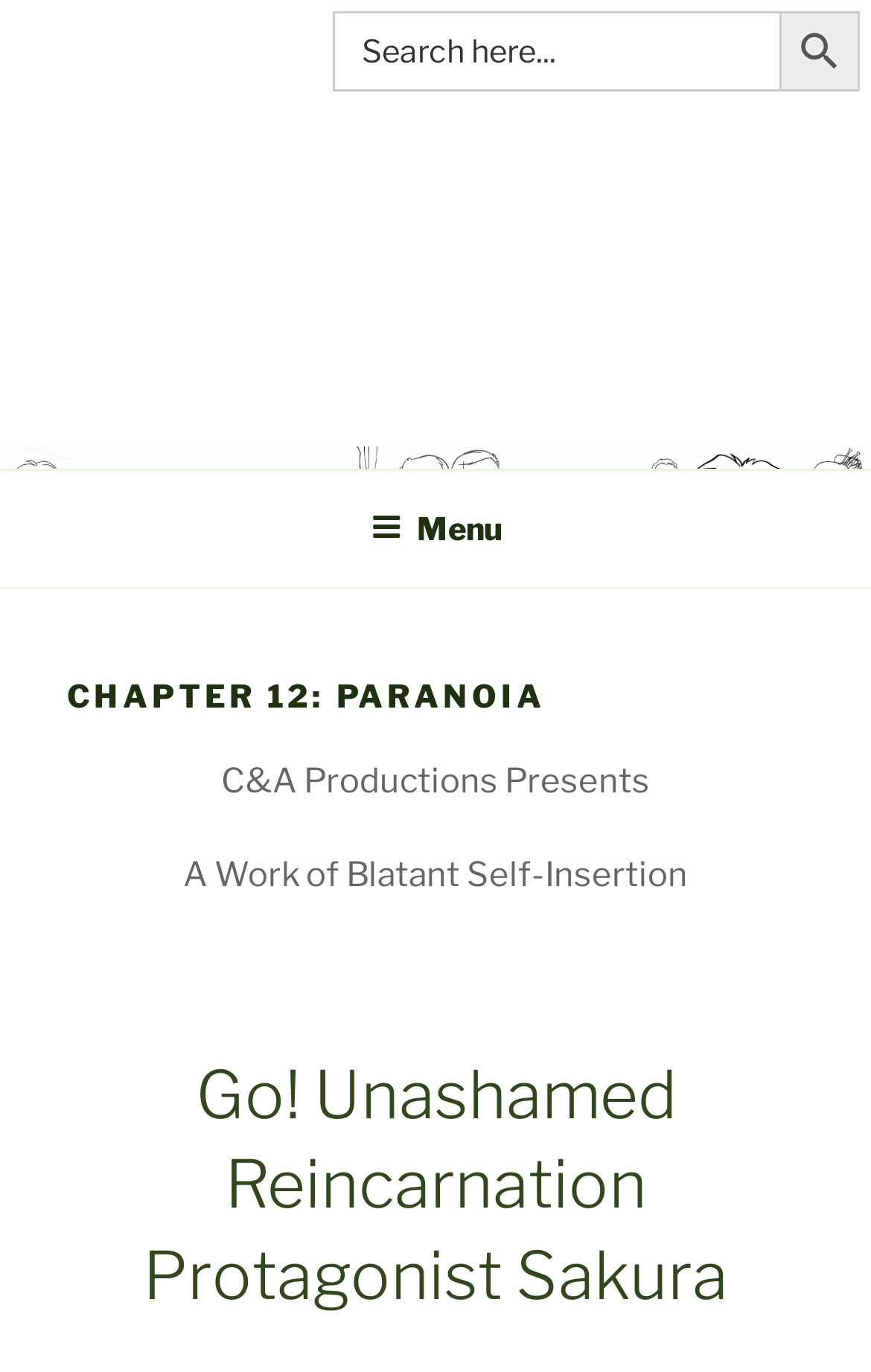Determine the primary headline of the webpage.

CHAPTER 12: PARANOIA